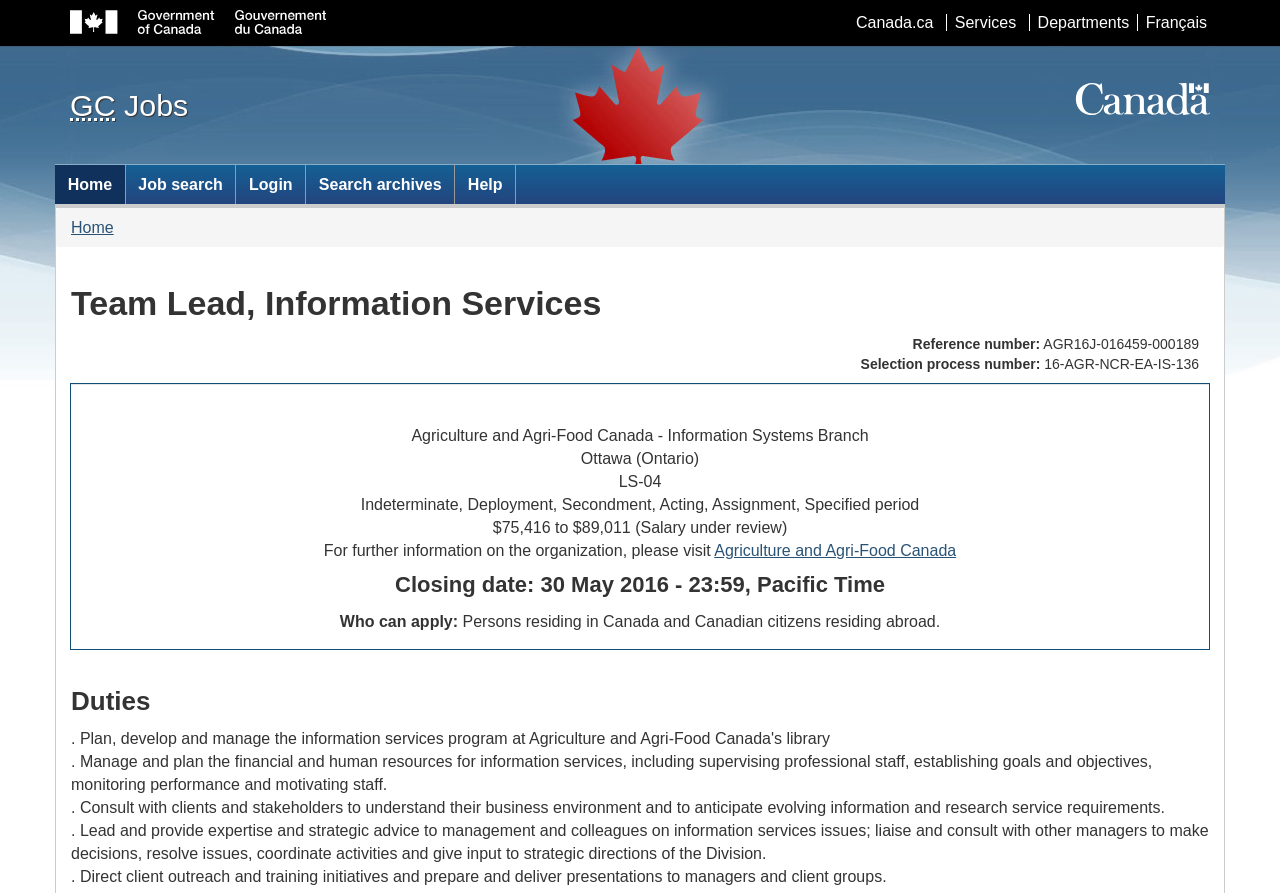What is the organization?
Please utilize the information in the image to give a detailed response to the question.

I found the organization by looking at the static text element that contains the organization name, which is located in the section that describes the job details. The text element is located at coordinates [0.321, 0.478, 0.679, 0.497] and contains the organization name.